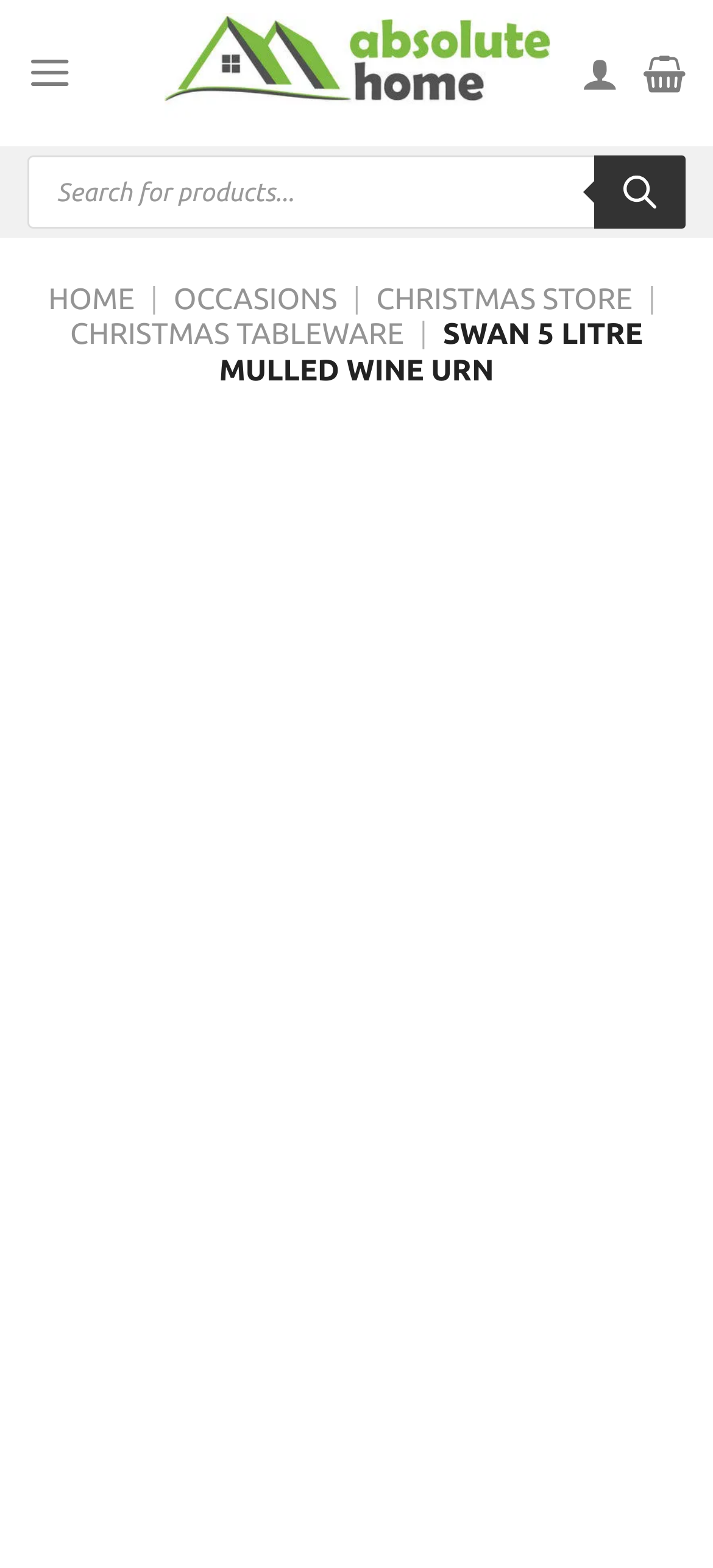Bounding box coordinates should be in the format (top-left x, top-left y, bottom-right x, bottom-right y) and all values should be floating point numbers between 0 and 1. Determine the bounding box coordinate for the UI element described as: aria-label="Menu"

[0.038, 0.018, 0.103, 0.076]